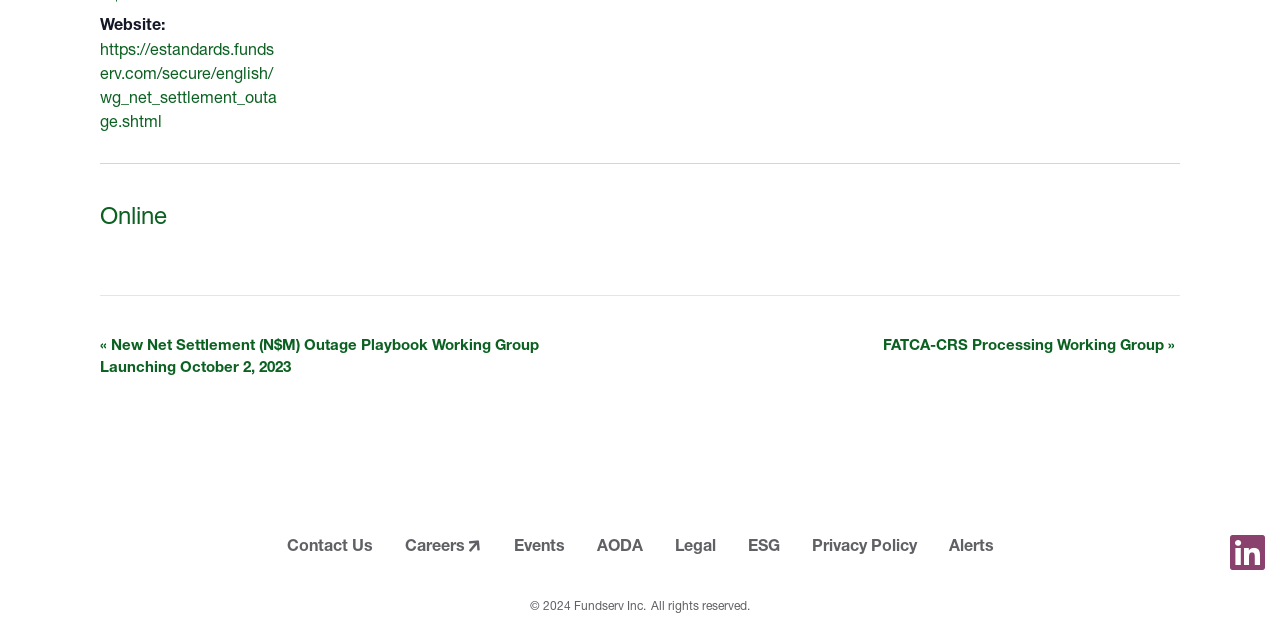Identify the bounding box coordinates of the section that should be clicked to achieve the task described: "Click Distribution of digital certificates by the Technical Chamber of Greece".

None